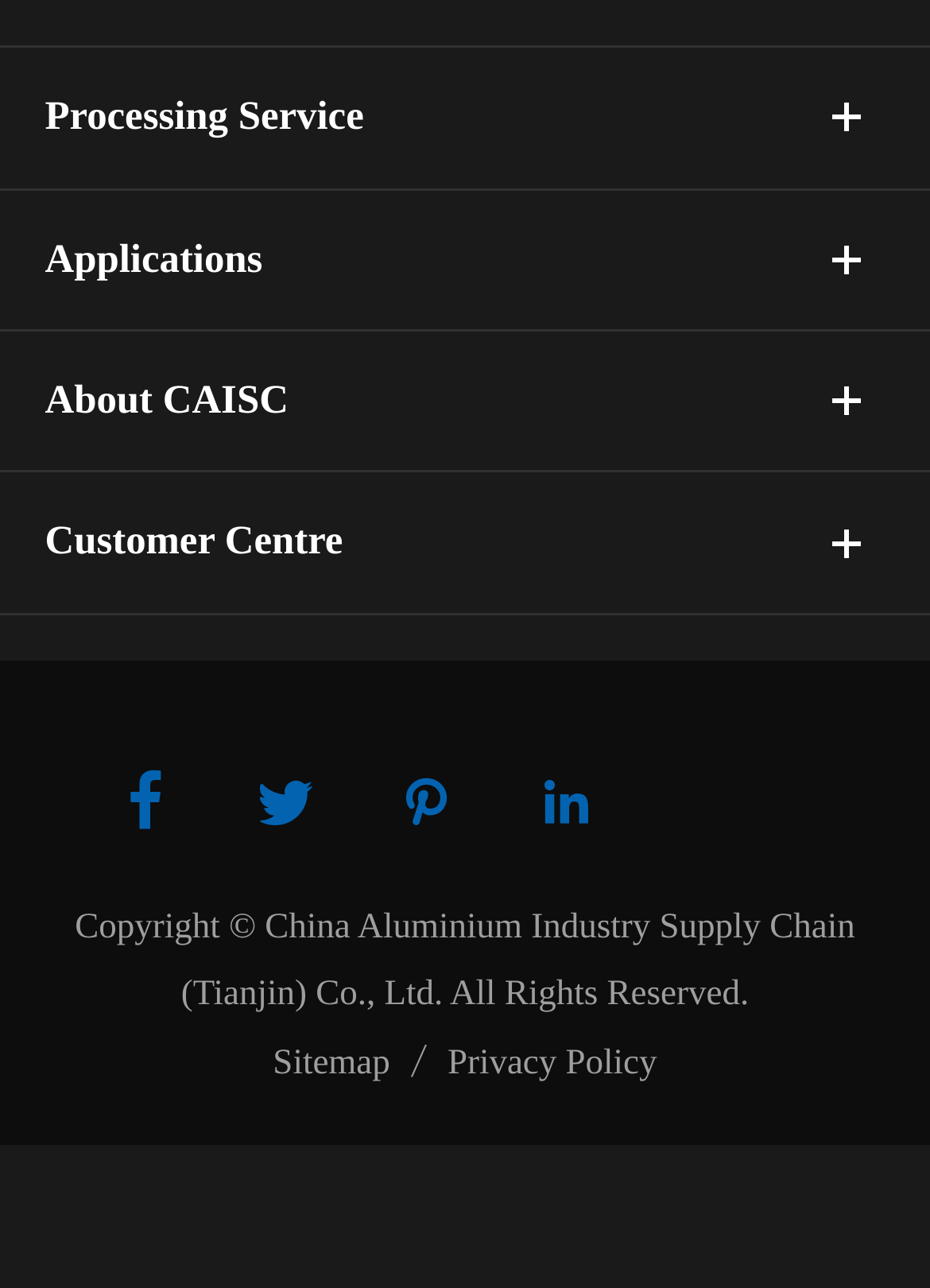Please specify the bounding box coordinates in the format (top-left x, top-left y, bottom-right x, bottom-right y), with all values as floating point numbers between 0 and 1. Identify the bounding box of the UI element described by: Extra-thick Plate Customized Cutting

[0.061, 0.359, 0.965, 0.429]